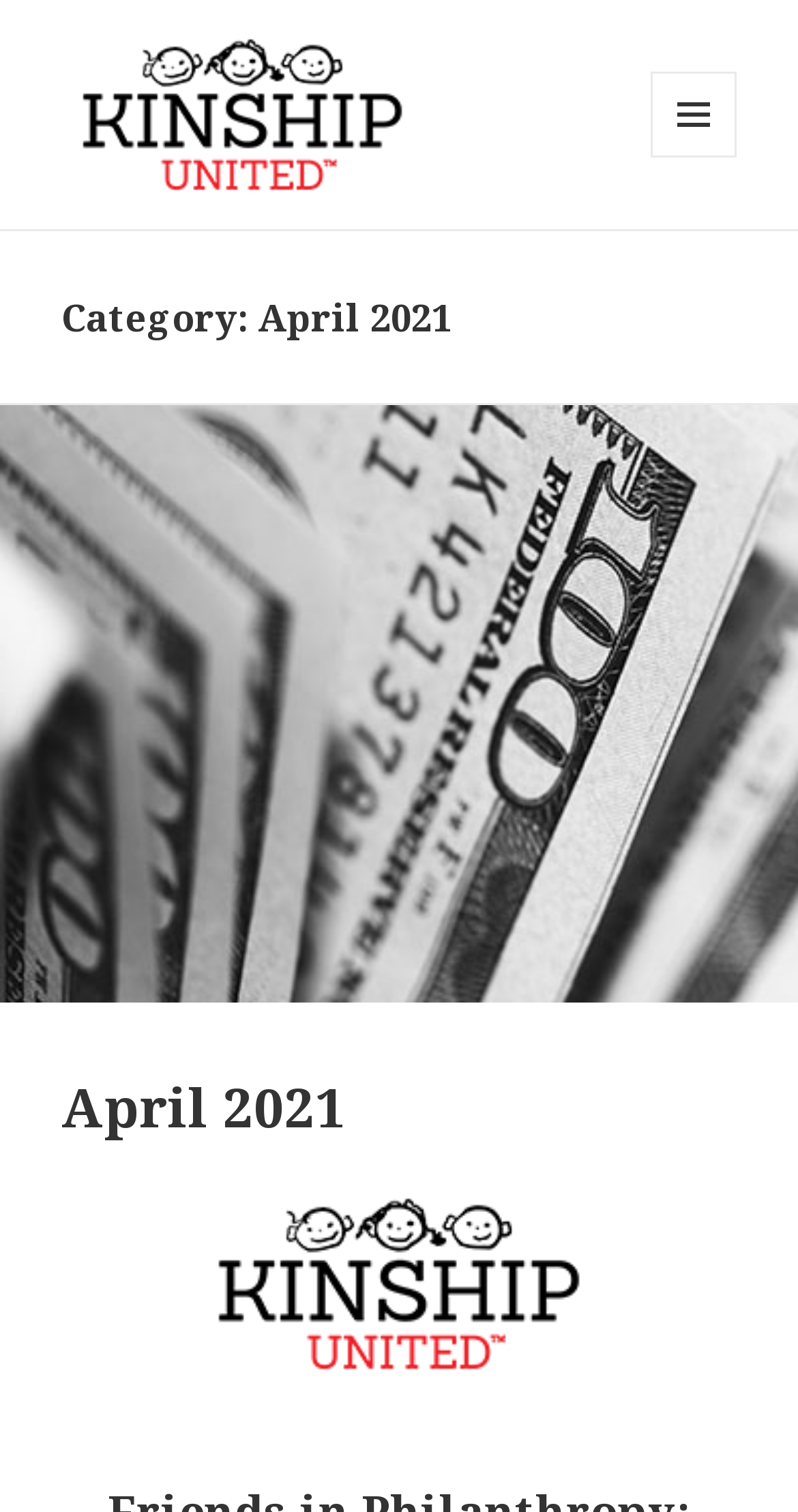Describe all the key features of the webpage in detail.

The webpage is an archive page for April 2021 on the Friends In Philanthropy website. At the top left, there is a Kinship United logo, which is also a link. Next to it, there is a link to the Friends In Philanthropy website. On the top right, there is a menu button with an icon, which is not expanded by default.

Below the top section, there is a header section that spans the entire width of the page. It contains a heading that reads "Category: April 2021" and a hidden link to April 2021. Below this header, there is another header section that also spans the entire width of the page. It contains a heading that reads "April 2021" and a link to April 2021.

At the bottom of the page, there is a figure element that contains a link to the Kinship United logo, which is also an image. This element is positioned below the header sections and takes up about half of the page's width.